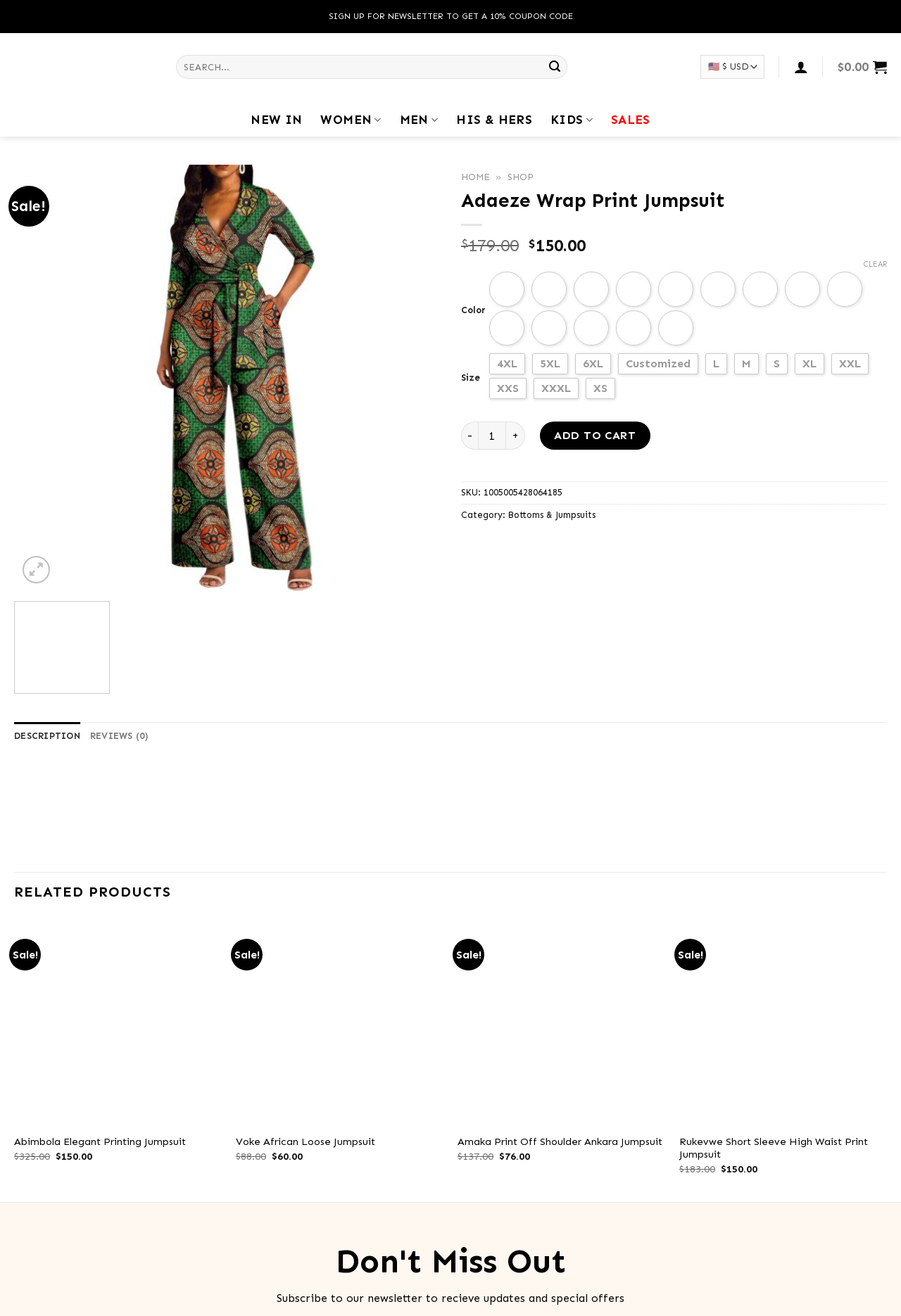Determine the bounding box coordinates for the clickable element to execute this instruction: "Select your currency". Provide the coordinates as four float numbers between 0 and 1, i.e., [left, top, right, bottom].

[0.777, 0.042, 0.848, 0.06]